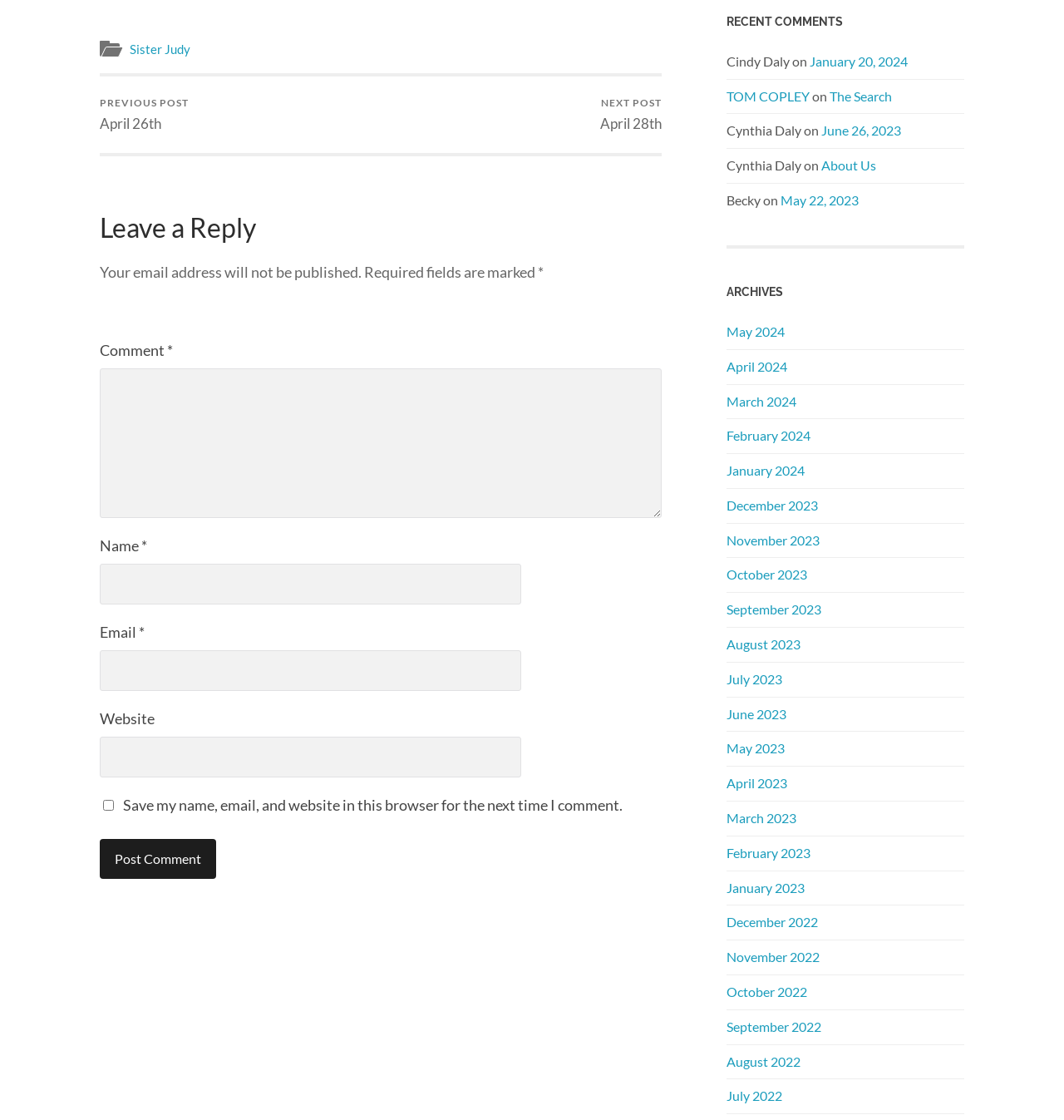Please identify the bounding box coordinates of the element I should click to complete this instruction: 'Leave a comment'. The coordinates should be given as four float numbers between 0 and 1, like this: [left, top, right, bottom].

[0.094, 0.19, 0.622, 0.218]